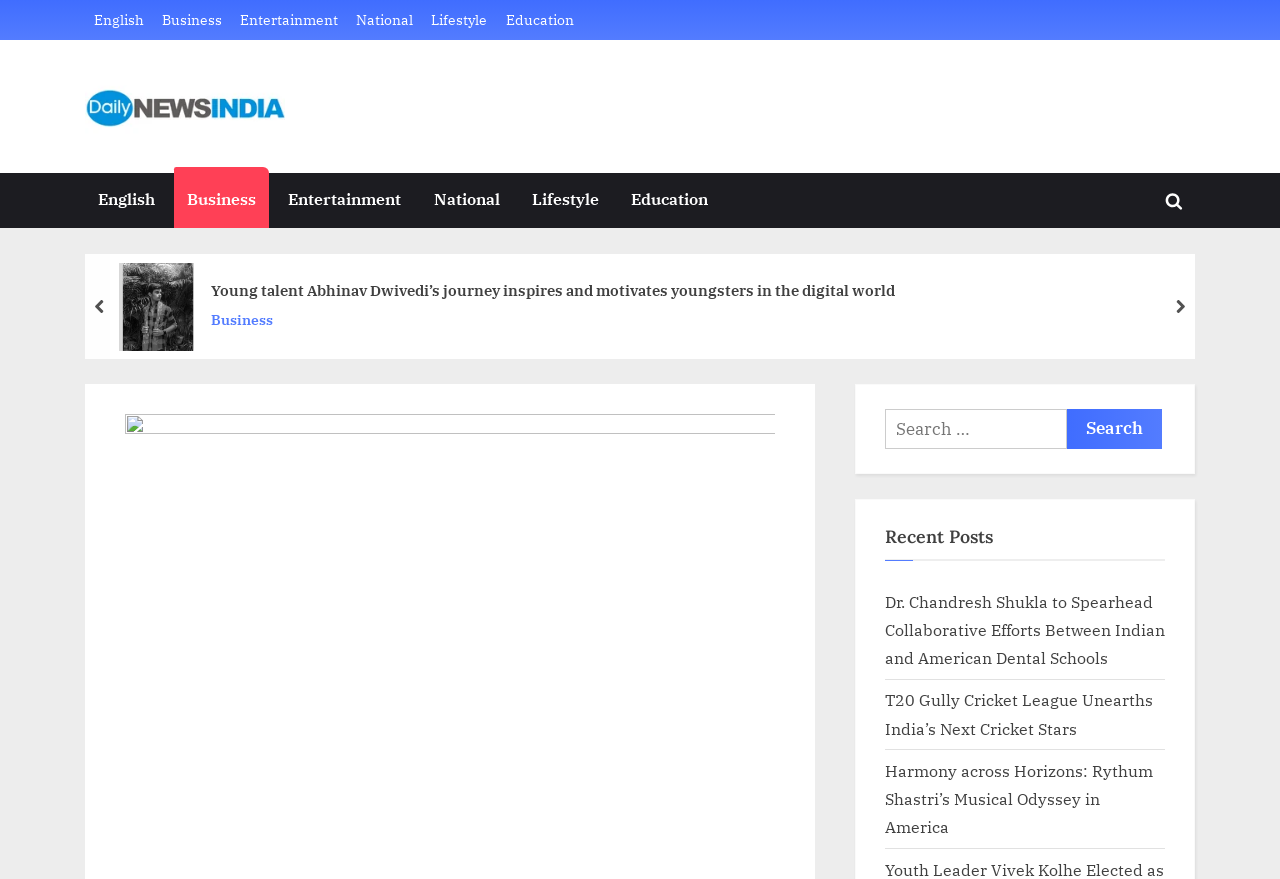Provide the bounding box coordinates of the HTML element described by the text: "parent_node: Search for: value="Search"". The coordinates should be in the format [left, top, right, bottom] with values between 0 and 1.

[0.834, 0.466, 0.908, 0.511]